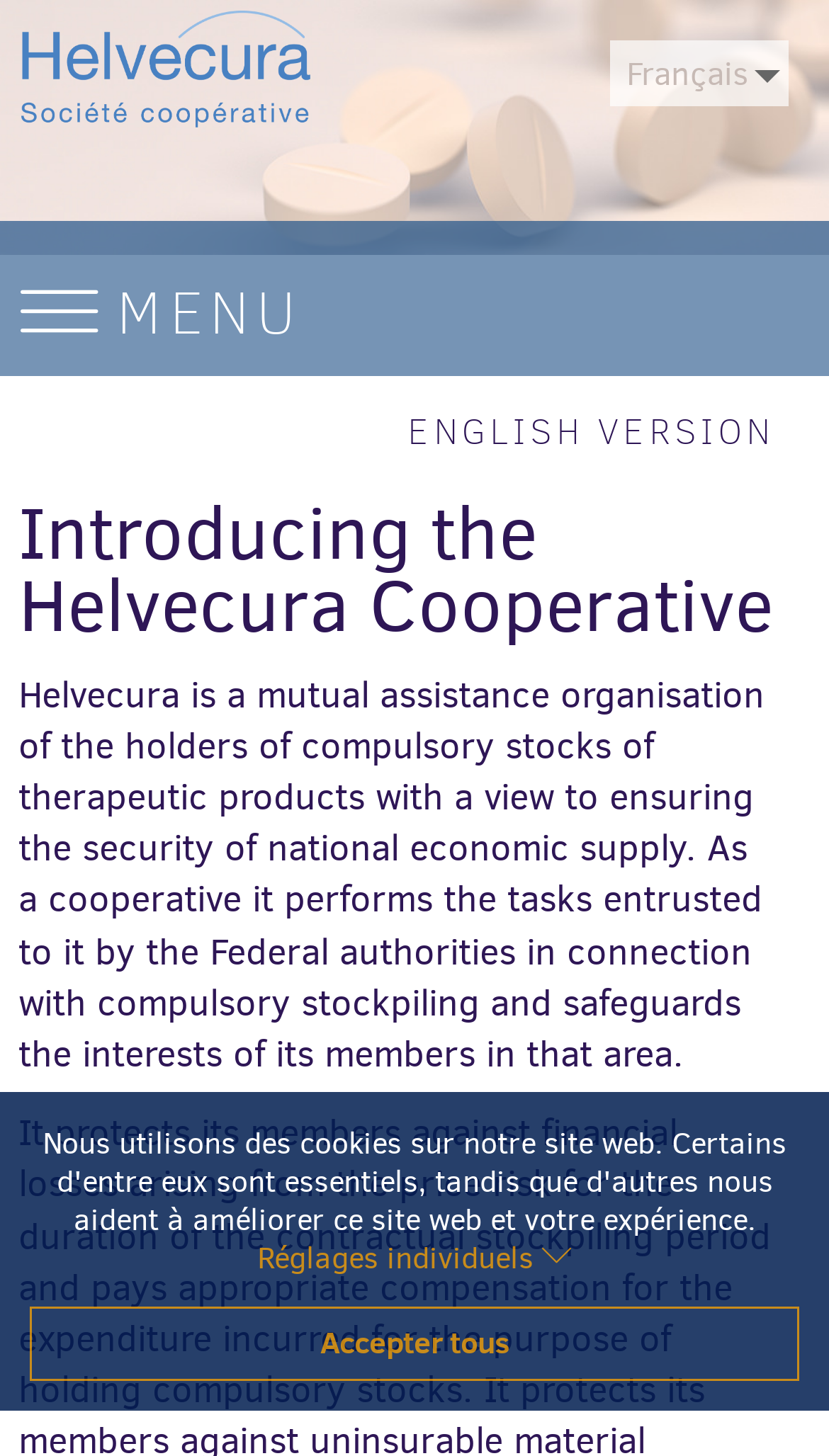Based on what you see in the screenshot, provide a thorough answer to this question: What is Helvecura?

Based on the webpage content, Helvecura is a mutual assistance organisation of the holders of compulsory stocks of therapeutic products with a view to ensuring the security of national economic supply.